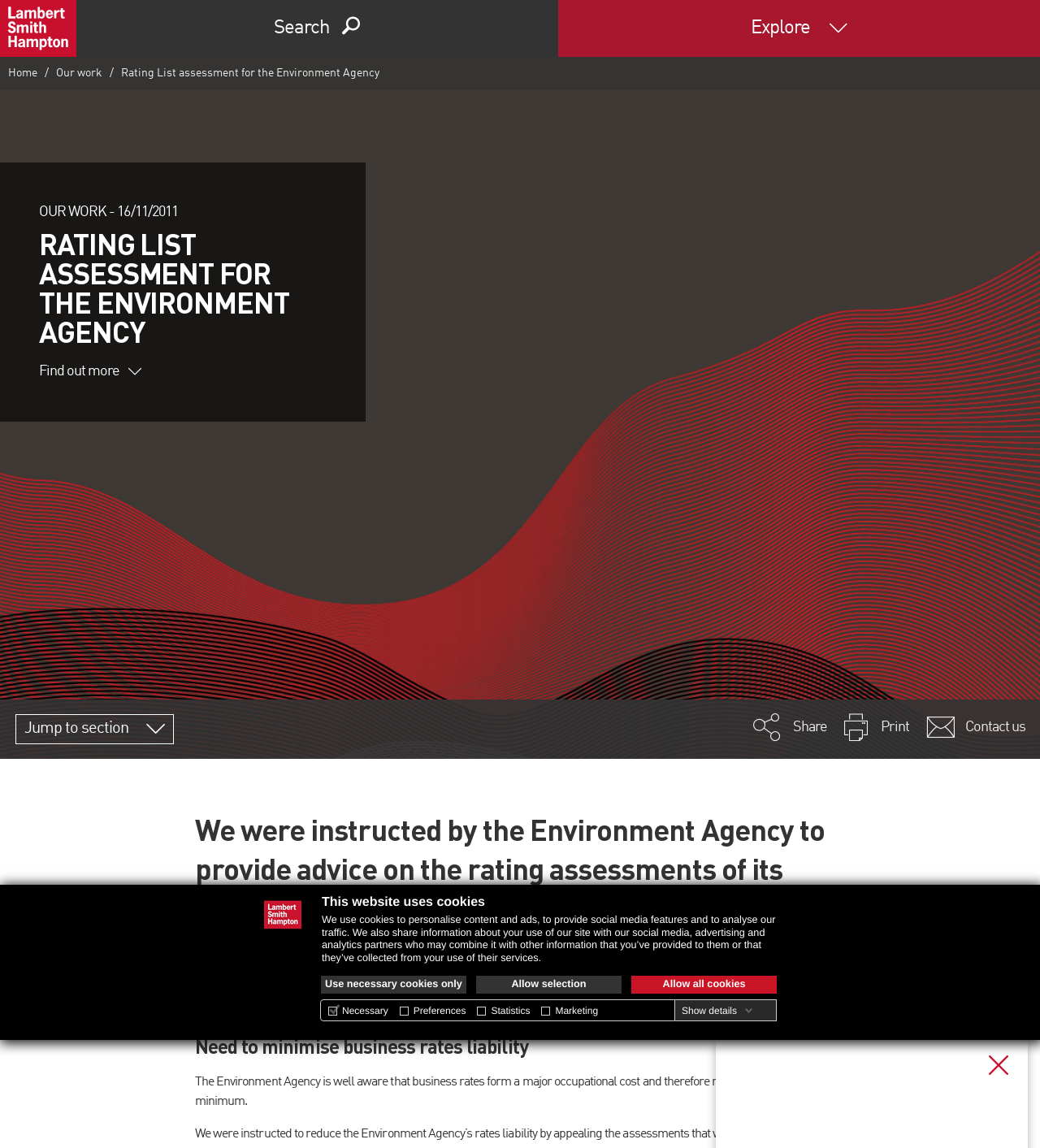Could you provide the bounding box coordinates for the portion of the screen to click to complete this instruction: "Contact us"?

[0.891, 0.627, 0.986, 0.64]